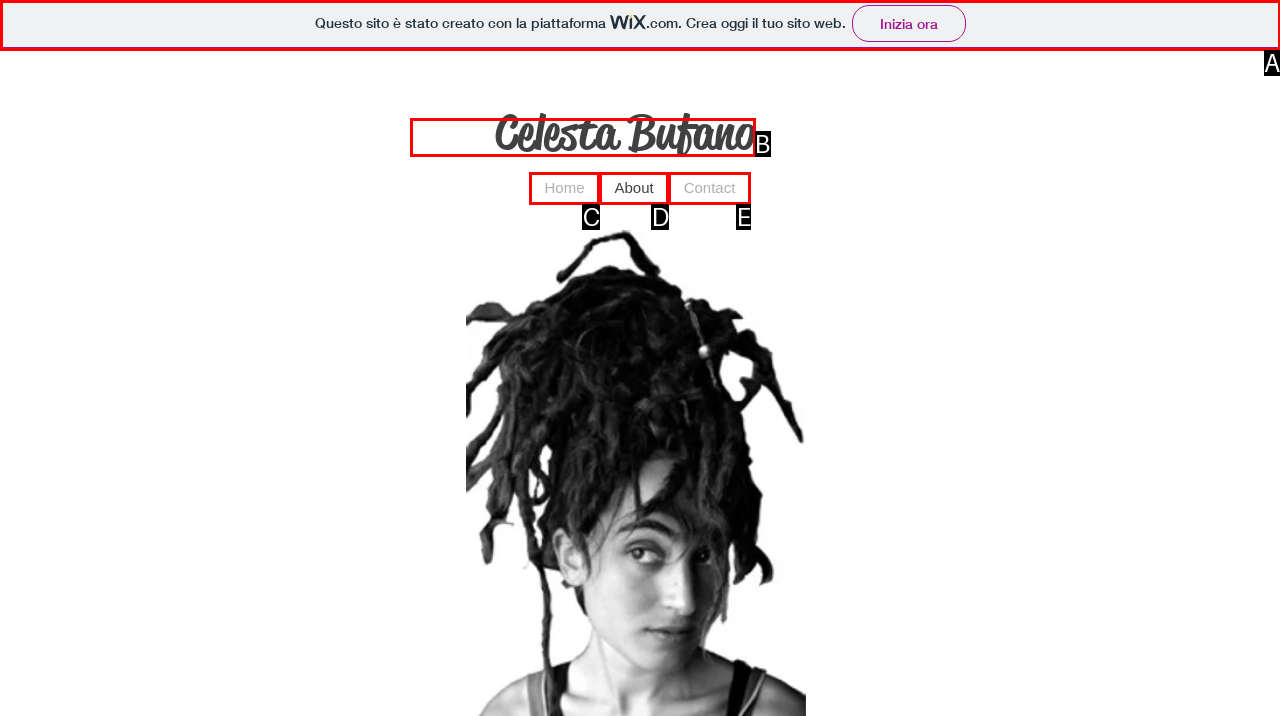Find the HTML element that matches the description provided: Celesta Bufano
Answer using the corresponding option letter.

B